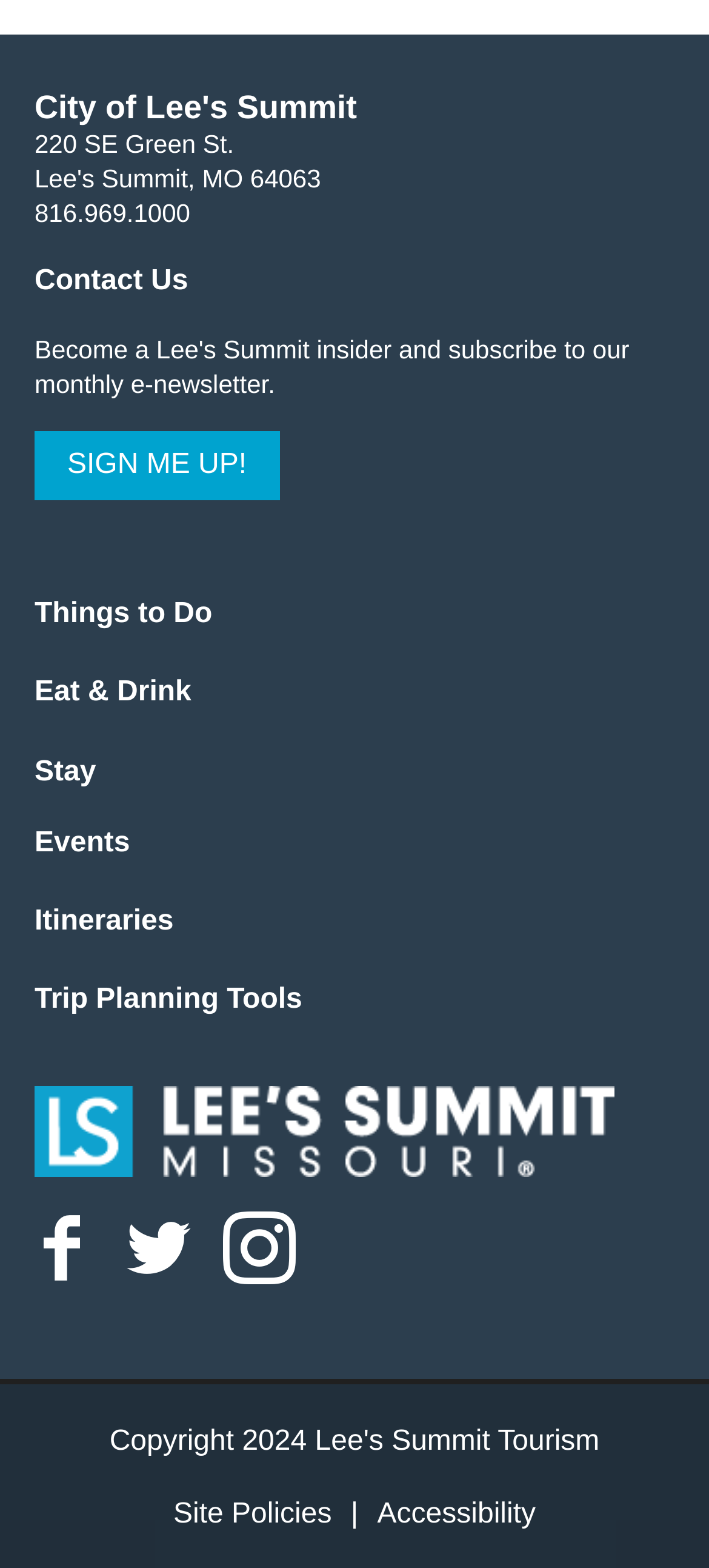Locate the bounding box for the described UI element: "Blog". Ensure the coordinates are four float numbers between 0 and 1, formatted as [left, top, right, bottom].

None